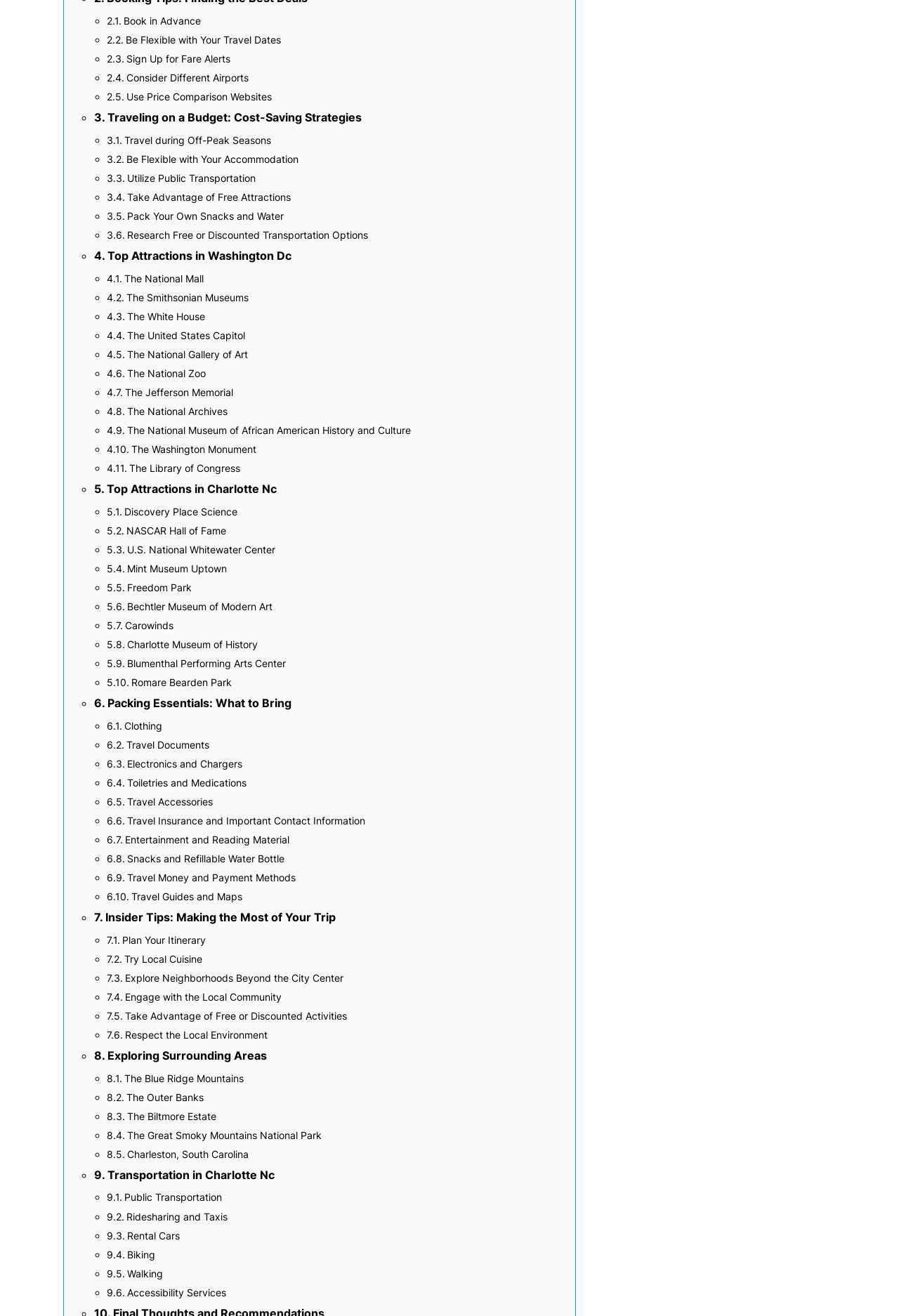Could you specify the bounding box coordinates for the clickable section to complete the following instruction: "Discover 'Packing Essentials: What to Bring'"?

[0.105, 0.528, 0.324, 0.541]